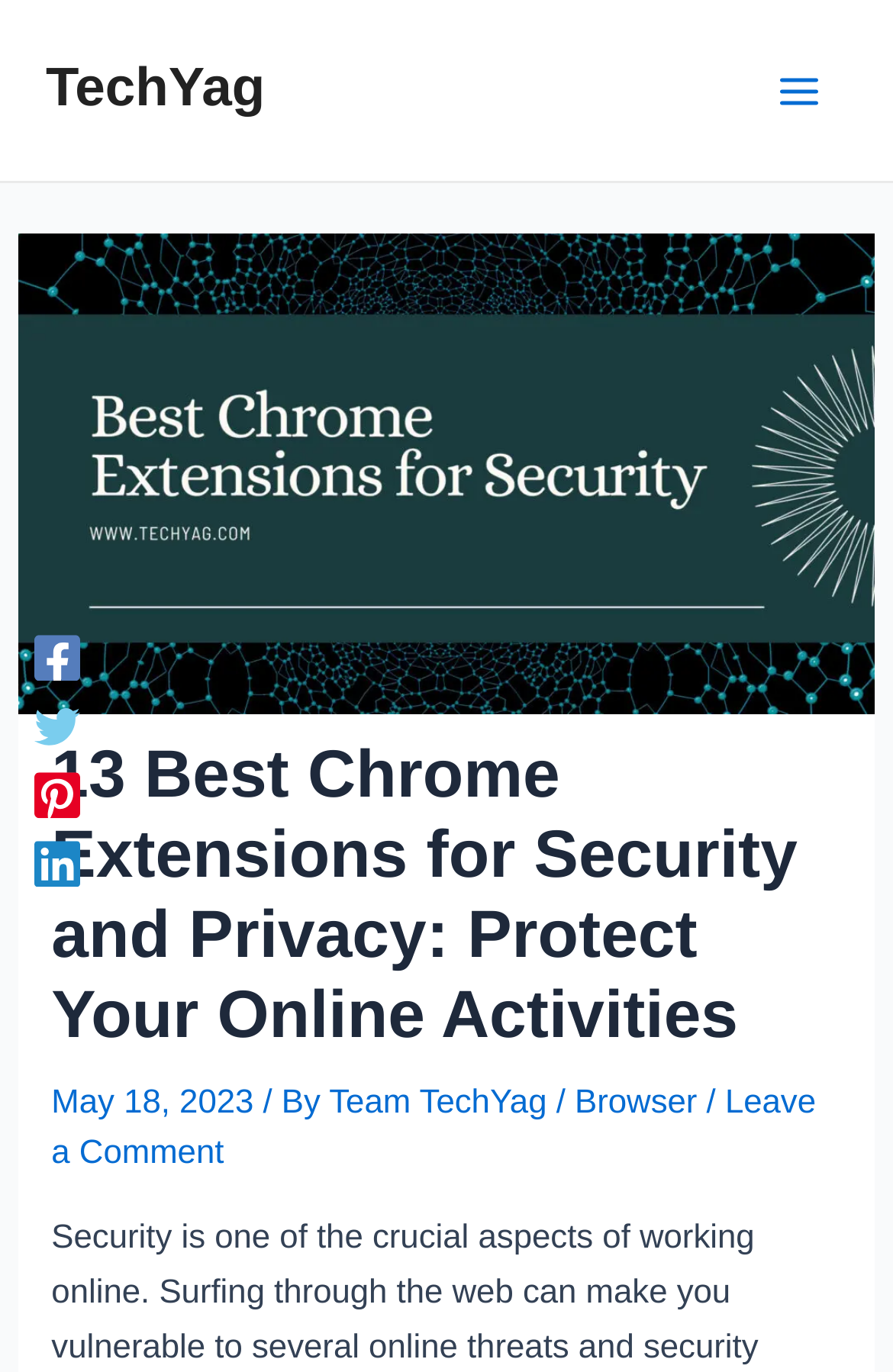Bounding box coordinates must be specified in the format (top-left x, top-left y, bottom-right x, bottom-right y). All values should be floating point numbers between 0 and 1. What are the bounding box coordinates of the UI element described as: Main Menu

[0.841, 0.031, 0.949, 0.101]